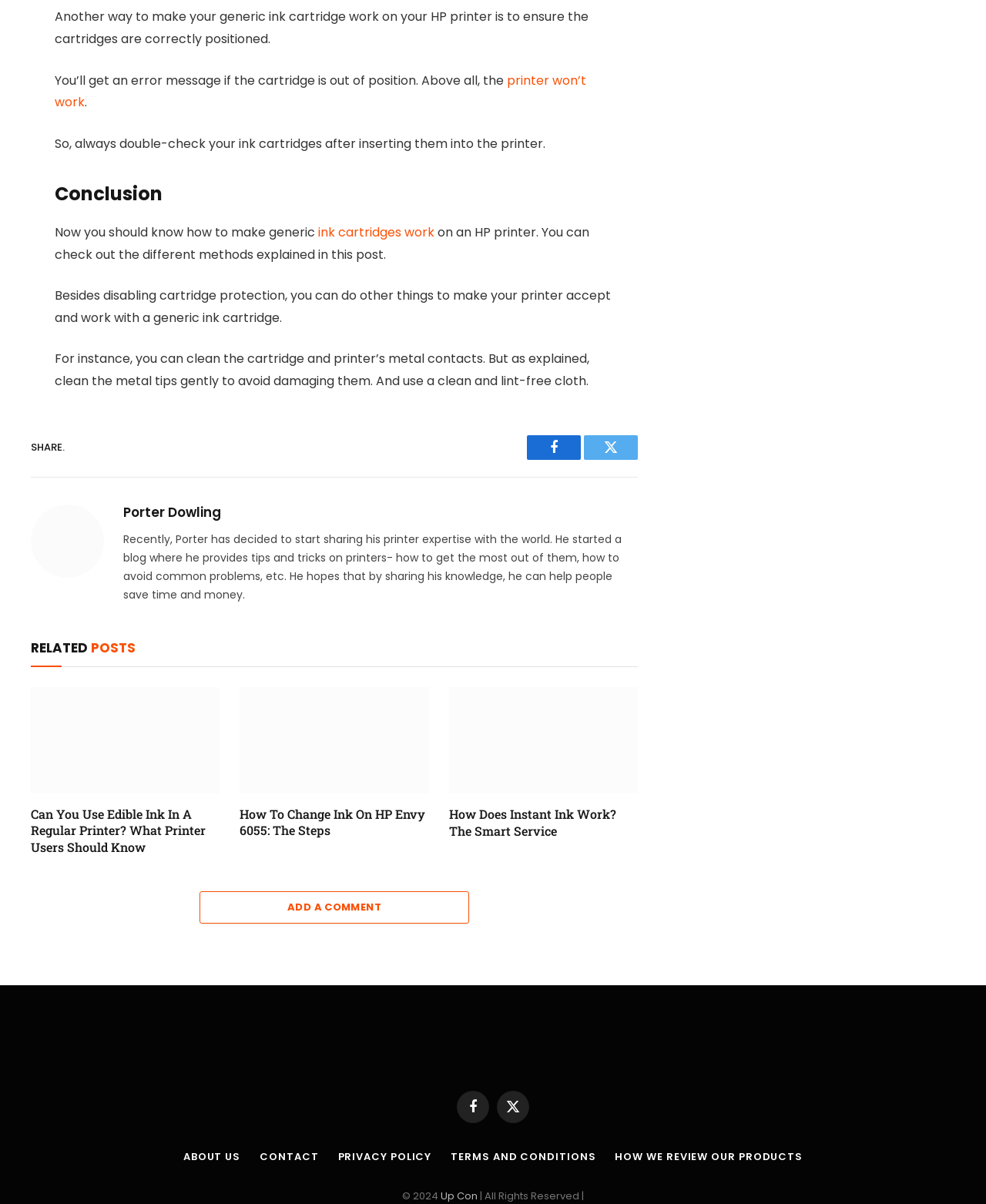Determine the bounding box coordinates for the region that must be clicked to execute the following instruction: "Check the PRIVACY POLICY".

[0.343, 0.955, 0.438, 0.967]